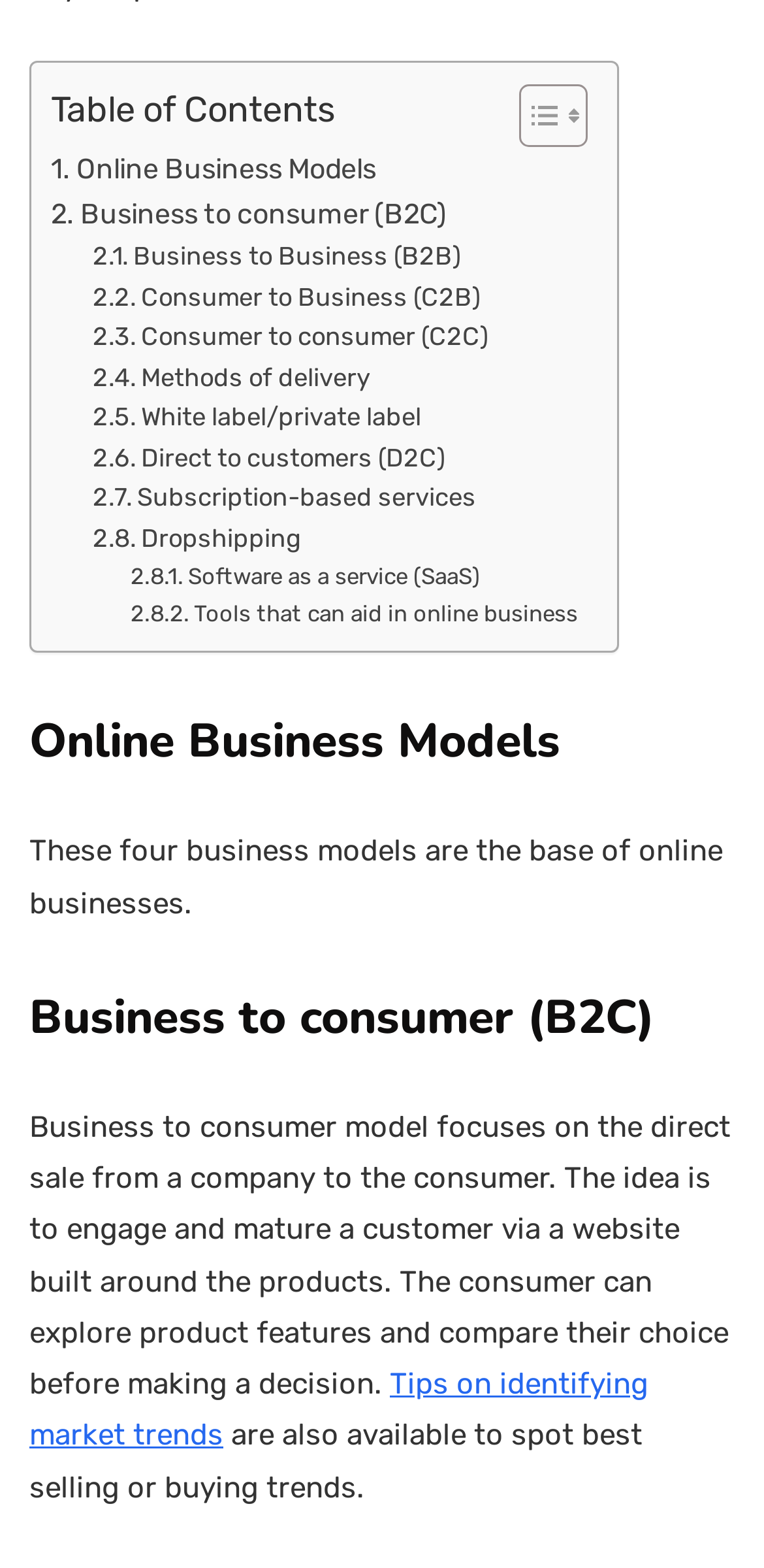Please locate the clickable area by providing the bounding box coordinates to follow this instruction: "Check the sitemap".

None